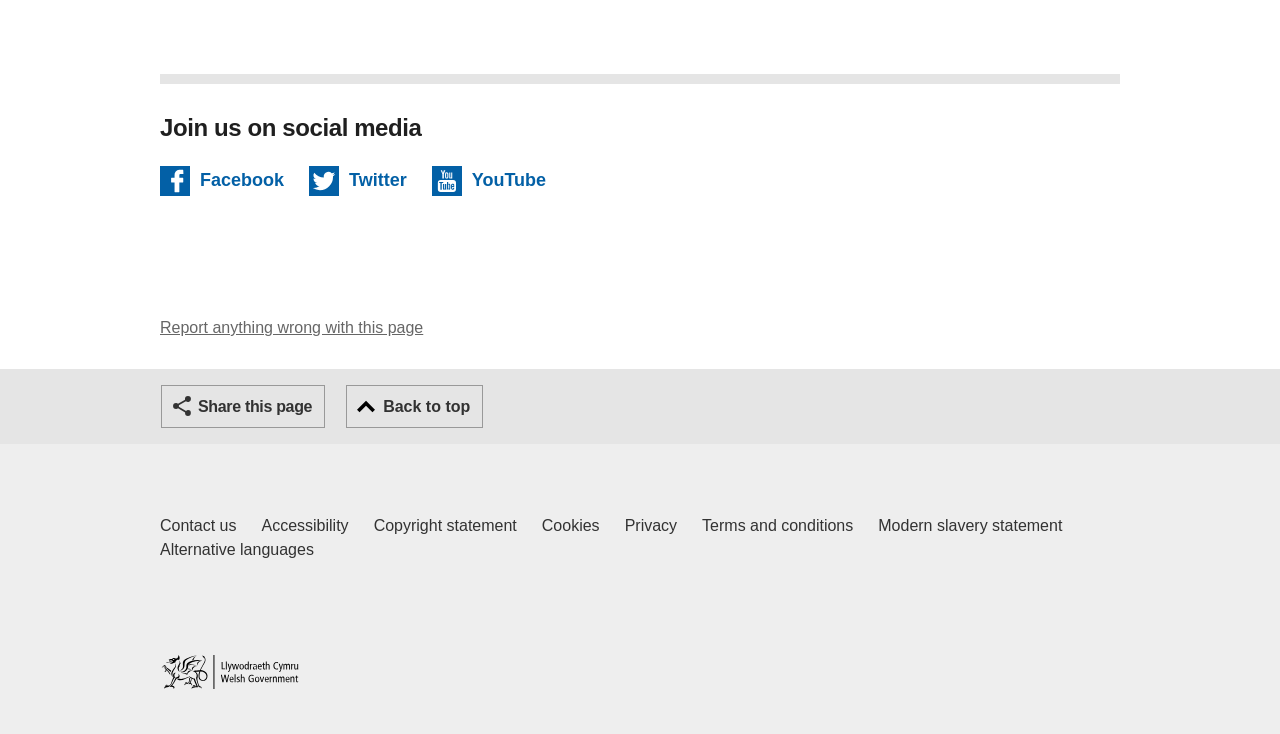Identify the bounding box coordinates of the area that should be clicked in order to complete the given instruction: "Share this page". The bounding box coordinates should be four float numbers between 0 and 1, i.e., [left, top, right, bottom].

[0.126, 0.524, 0.254, 0.583]